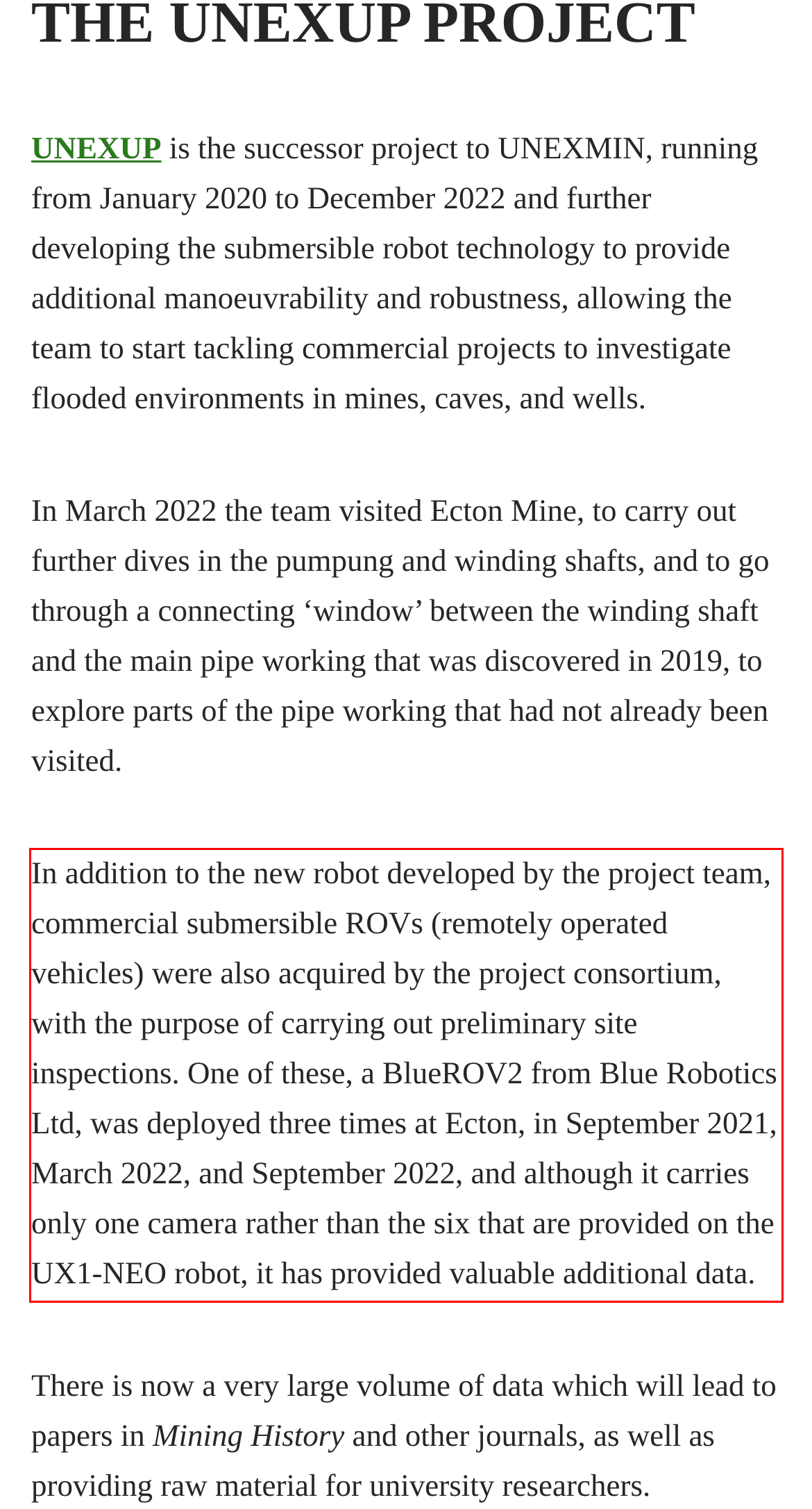Identify the text within the red bounding box on the webpage screenshot and generate the extracted text content.

In addition to the new robot developed by the project team, commercial submersible ROVs (remotely operated vehicles) were also acquired by the project consortium, with the purpose of carrying out preliminary site inspections. One of these, a BlueROV2 from Blue Robotics Ltd, was deployed three times at Ecton, in September 2021, March 2022, and September 2022, and although it carries only one camera rather than the six that are provided on the UX1-NEO robot, it has provided valuable additional data.